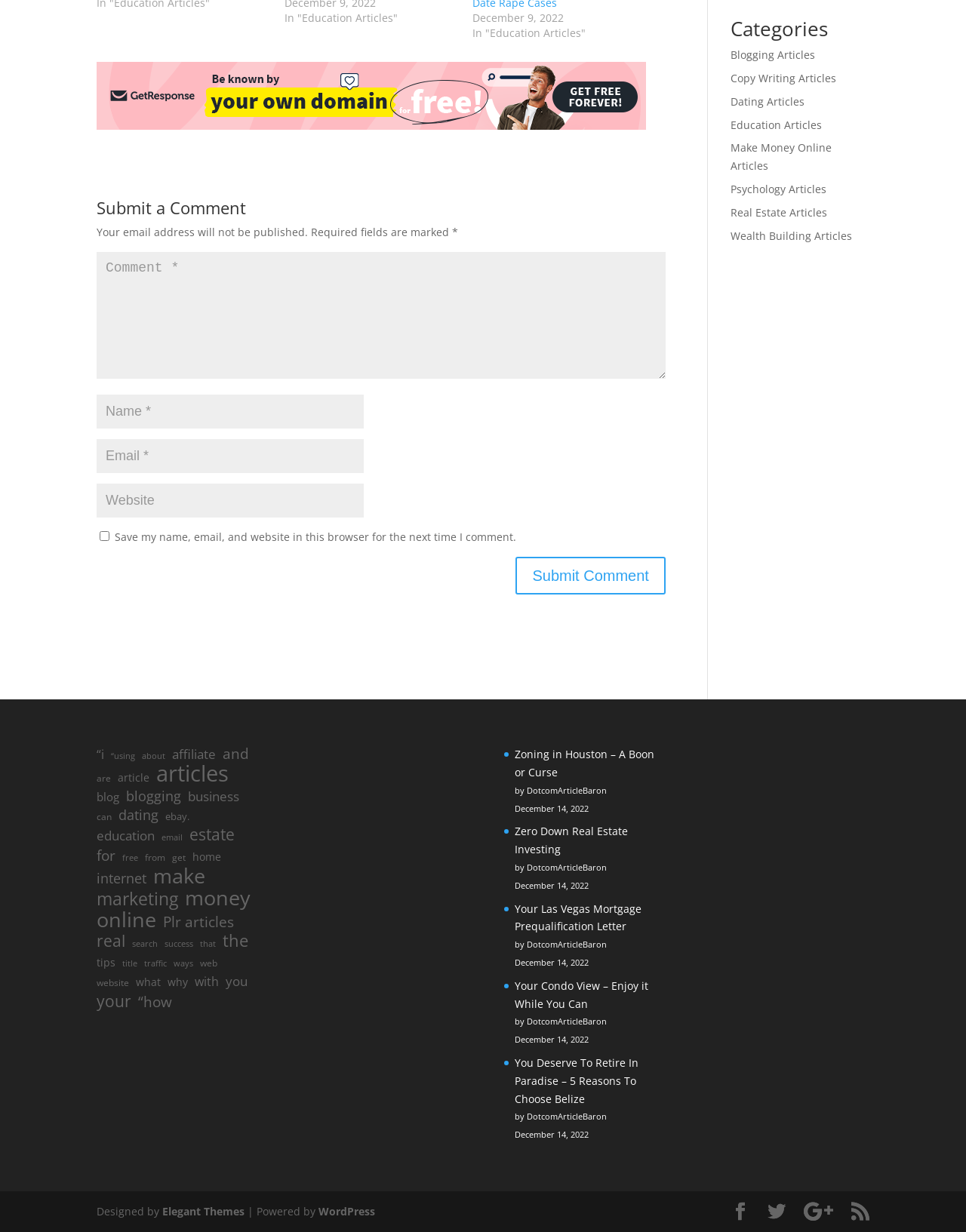Respond to the question below with a concise word or phrase:
How many categories are listed?

9